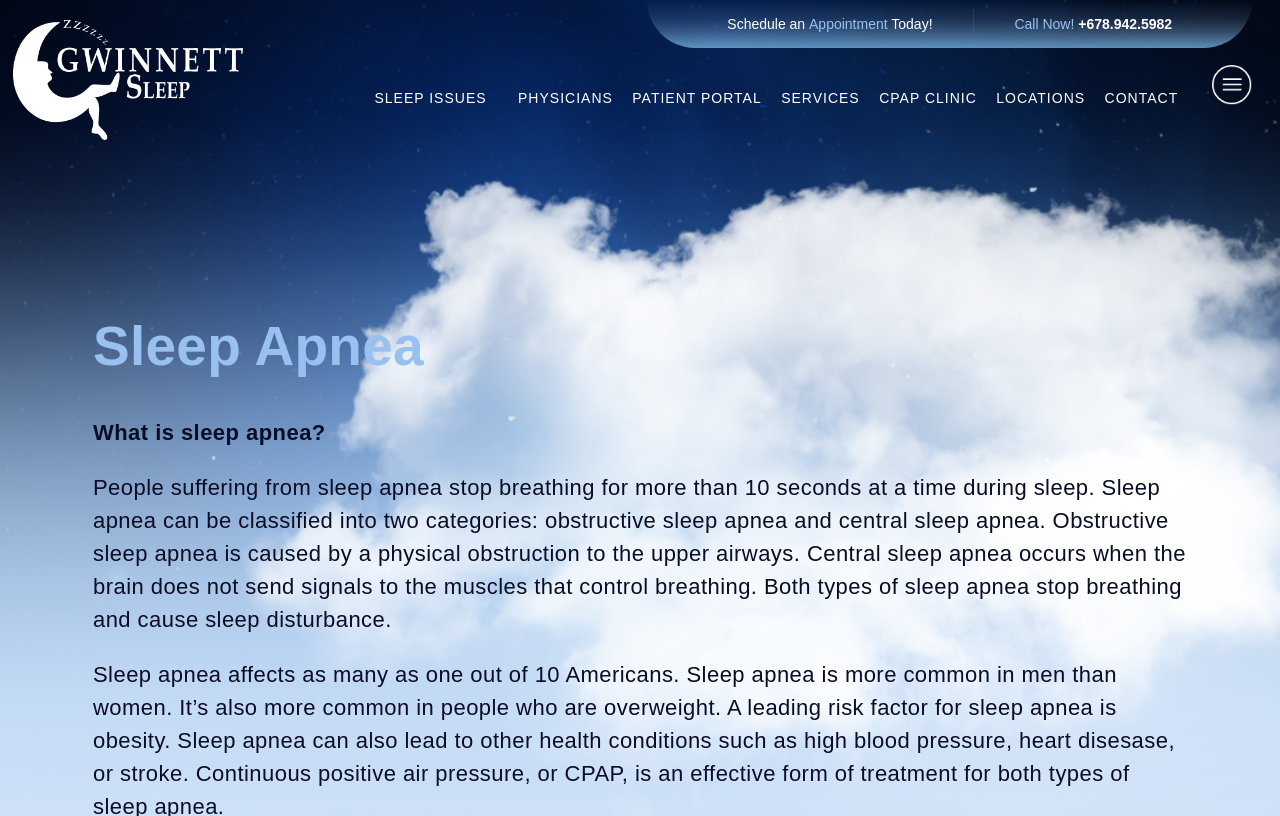Please locate the clickable area by providing the bounding box coordinates to follow this instruction: "Contact the clinic".

[0.863, 0.11, 0.92, 0.129]